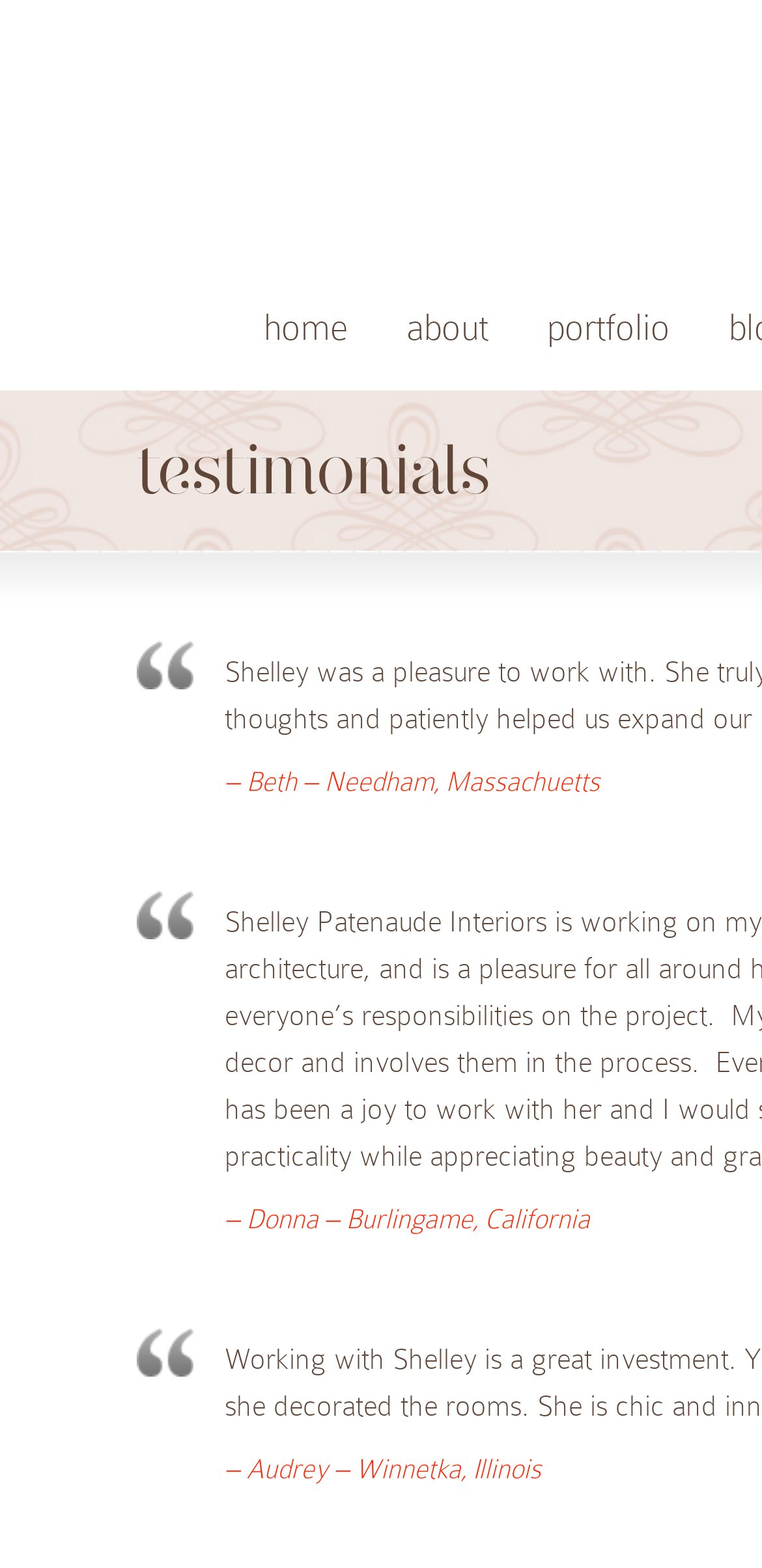Elaborate on the information and visuals displayed on the webpage.

The webpage is about testimonials for Shelley Patenaude Interiors. At the top, there is a navigation menu with three links: "home", "about", and "portfolio", positioned horizontally from left to right. 

Below the navigation menu, there is a canvas element that takes up a significant portion of the page. 

Underneath the canvas, there are three testimonials from clients, each with a brief quote and the client's name and location. The testimonials are stacked vertically, with the first one from Beth in Needham, Massachusetts, followed by Donna's testimonial from Burlingame, California, and finally Audrey's testimonial from Winnetka, Illinois.